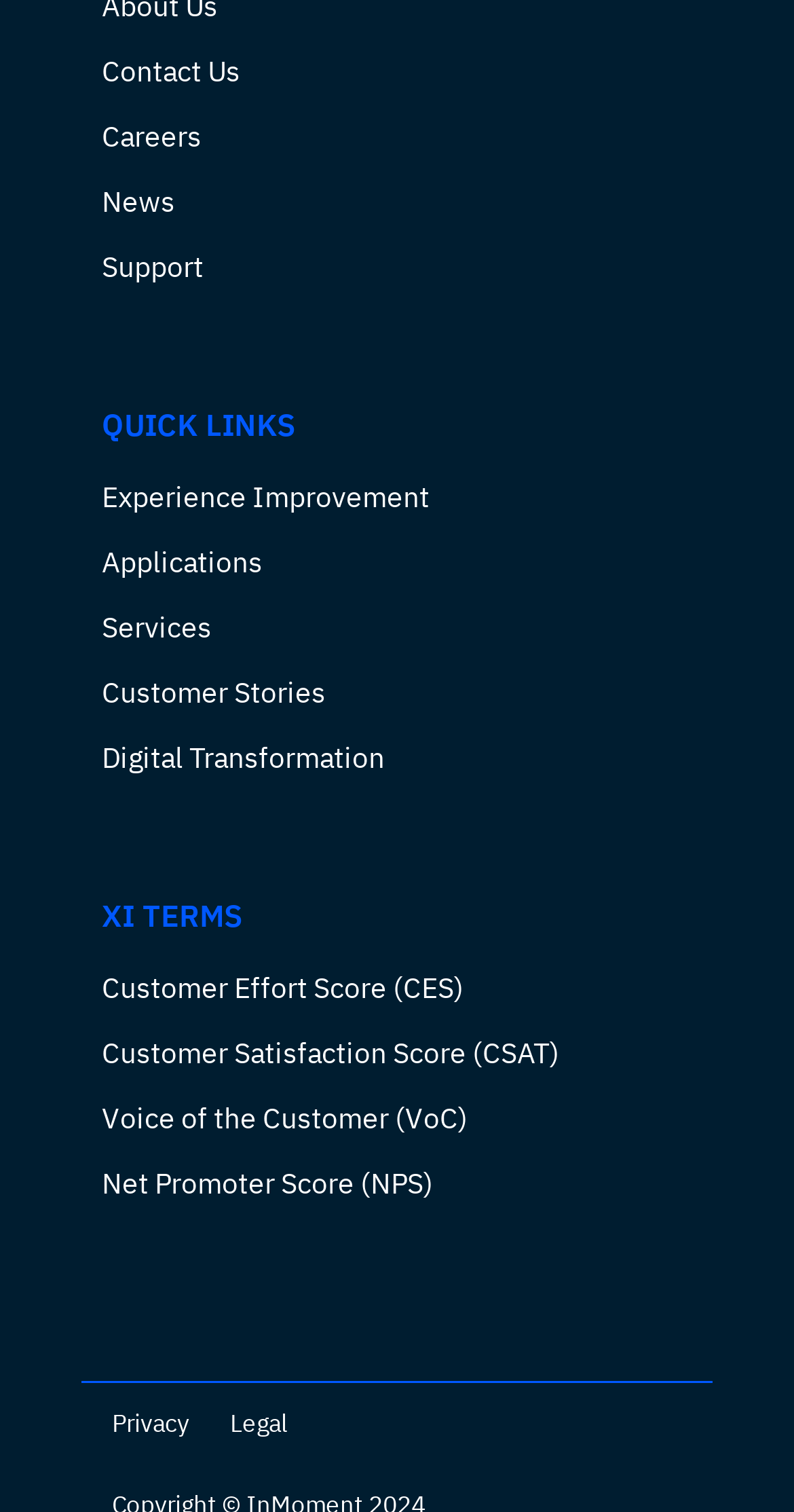How many complementary elements are on the webpage?
Using the visual information, respond with a single word or phrase.

2